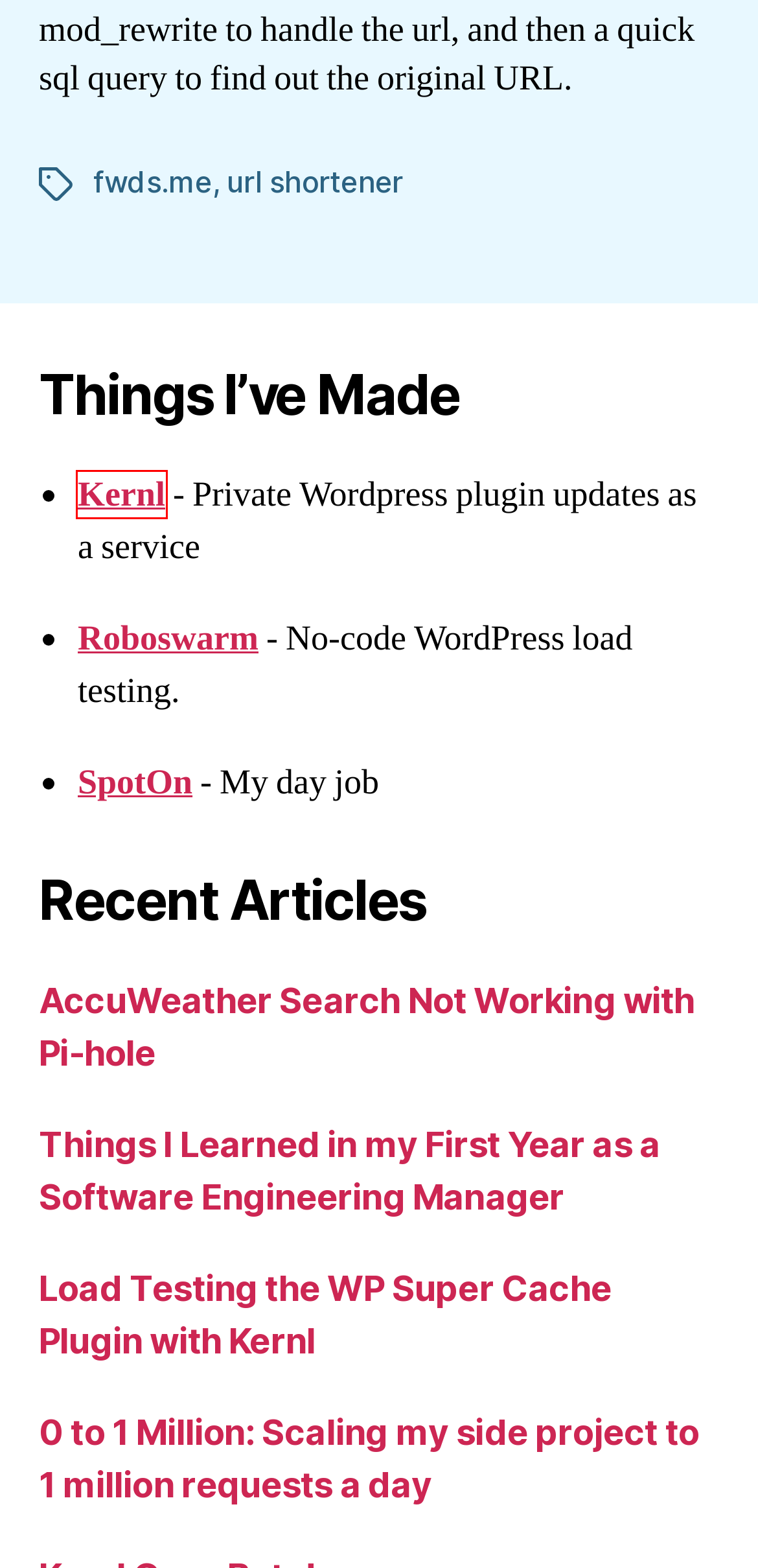Observe the provided screenshot of a webpage that has a red rectangle bounding box. Determine the webpage description that best matches the new webpage after clicking the element inside the red bounding box. Here are the candidates:
A. Other Programming | Re-Cycled Air
B. AccuWeather Search Not Working with Pi-hole | Re-Cycled Air
C. WordPress Plugin and Theme Updates | Kernl.us
D. url shortener | Re-Cycled Air
E. Point of Sale Systems |  Business Software Solutions | SpotOn
F. Load Testing the WP Super Cache Plugin with Kernl | Re-Cycled Air
G. Still waiting…. but this time with a measure of patience! | Re-Cycled Air
H. 0 to 1 Million: Scaling my side project to 1 million requests a day | Re-Cycled Air

C